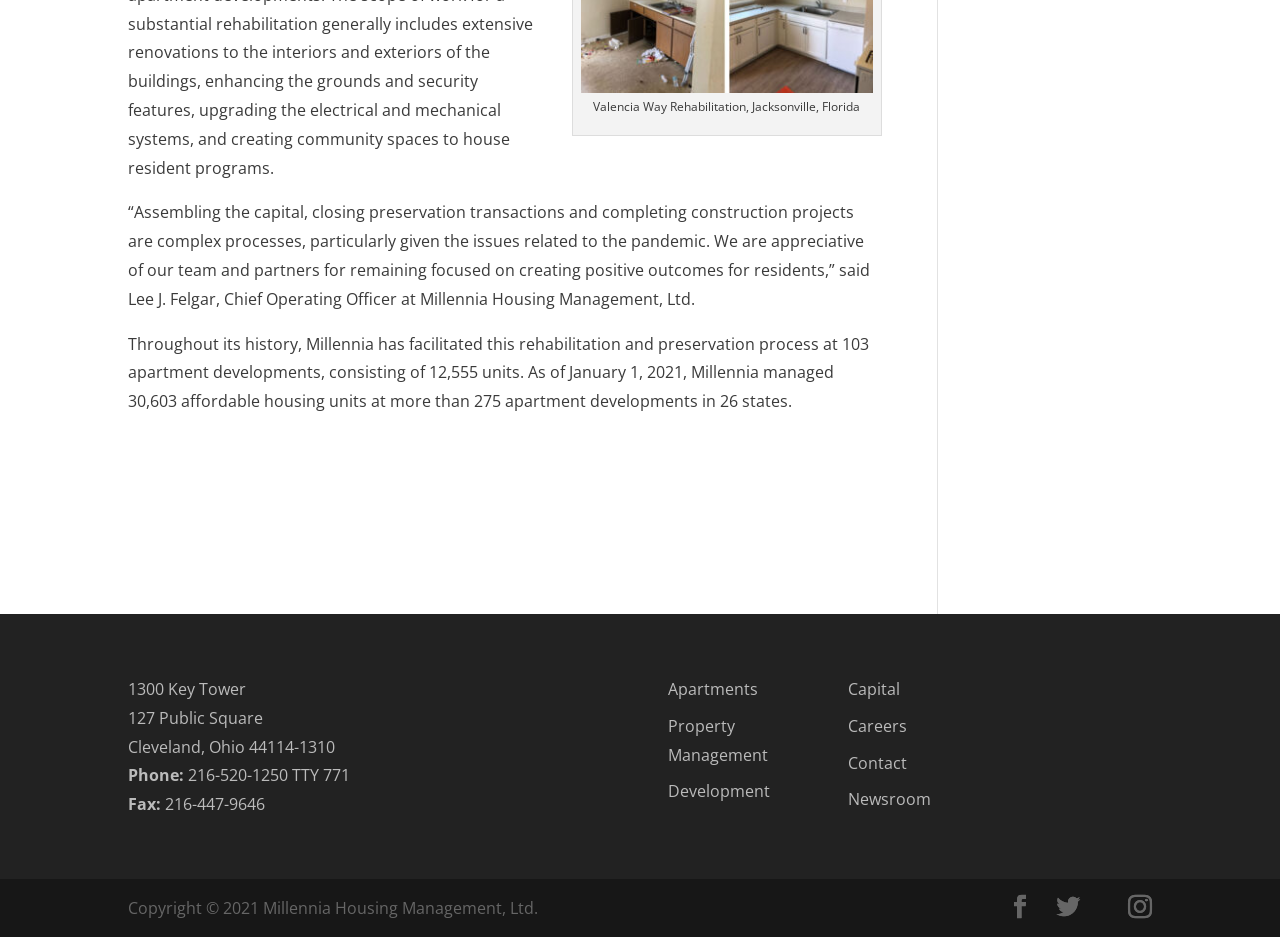Find the bounding box coordinates corresponding to the UI element with the description: "Twitter". The coordinates should be formatted as [left, top, right, bottom], with values as floats between 0 and 1.

[0.825, 0.954, 0.844, 0.984]